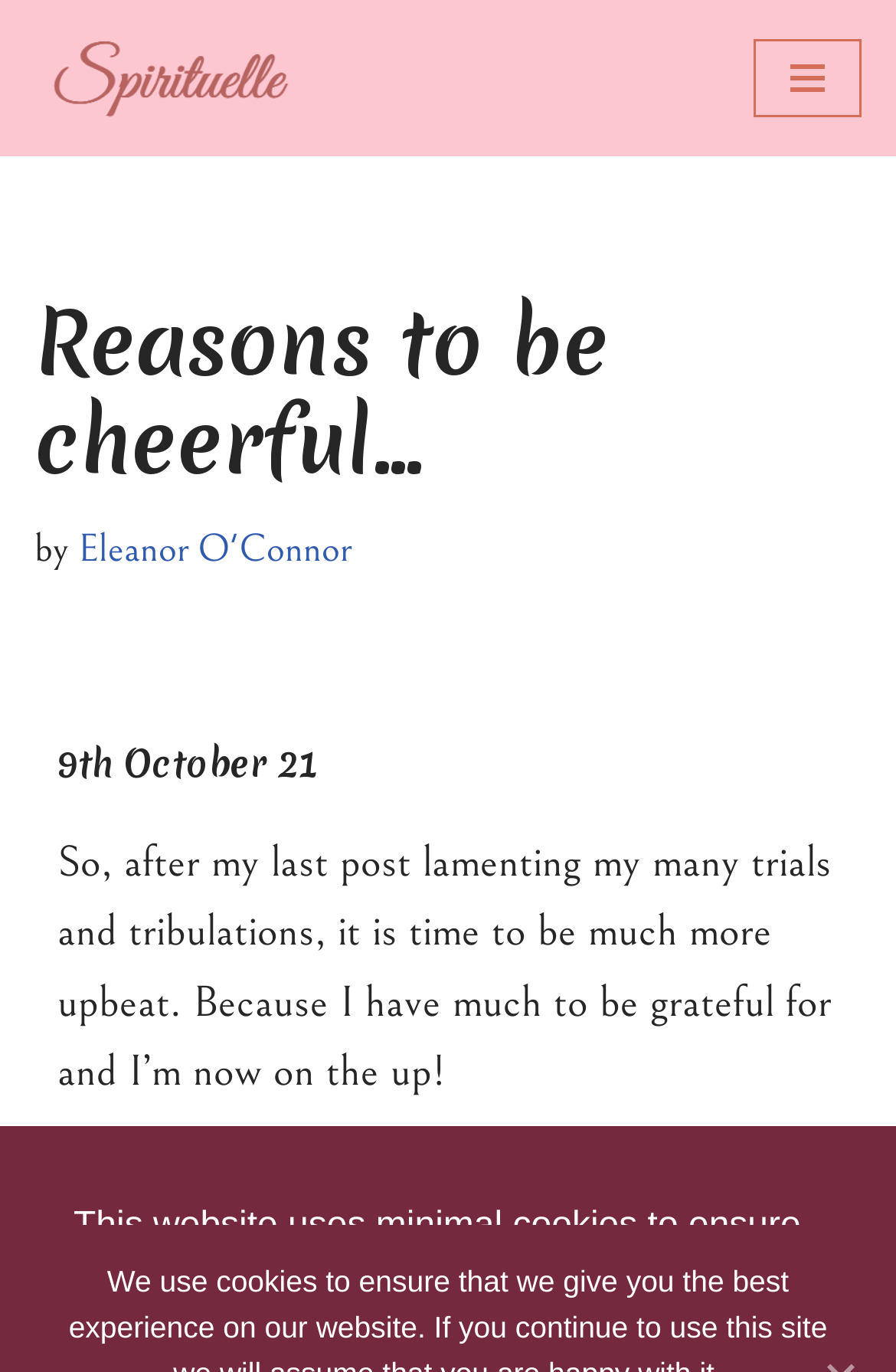Please respond in a single word or phrase: 
What is the tone of the post?

upbeat